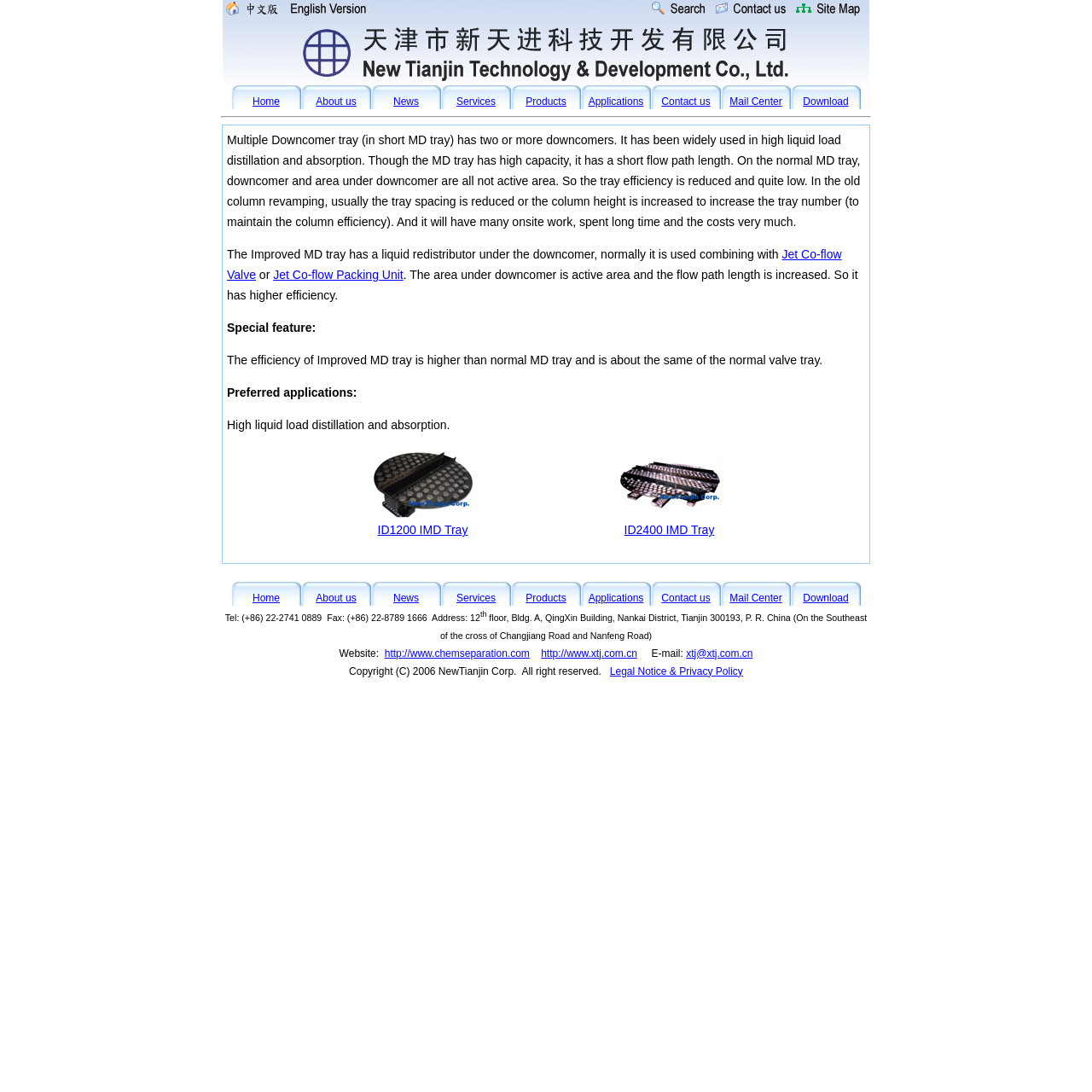Pinpoint the bounding box coordinates of the element that must be clicked to accomplish the following instruction: "View the Improved MD tray details". The coordinates should be in the format of four float numbers between 0 and 1, i.e., [left, top, right, bottom].

[0.34, 0.464, 0.434, 0.477]